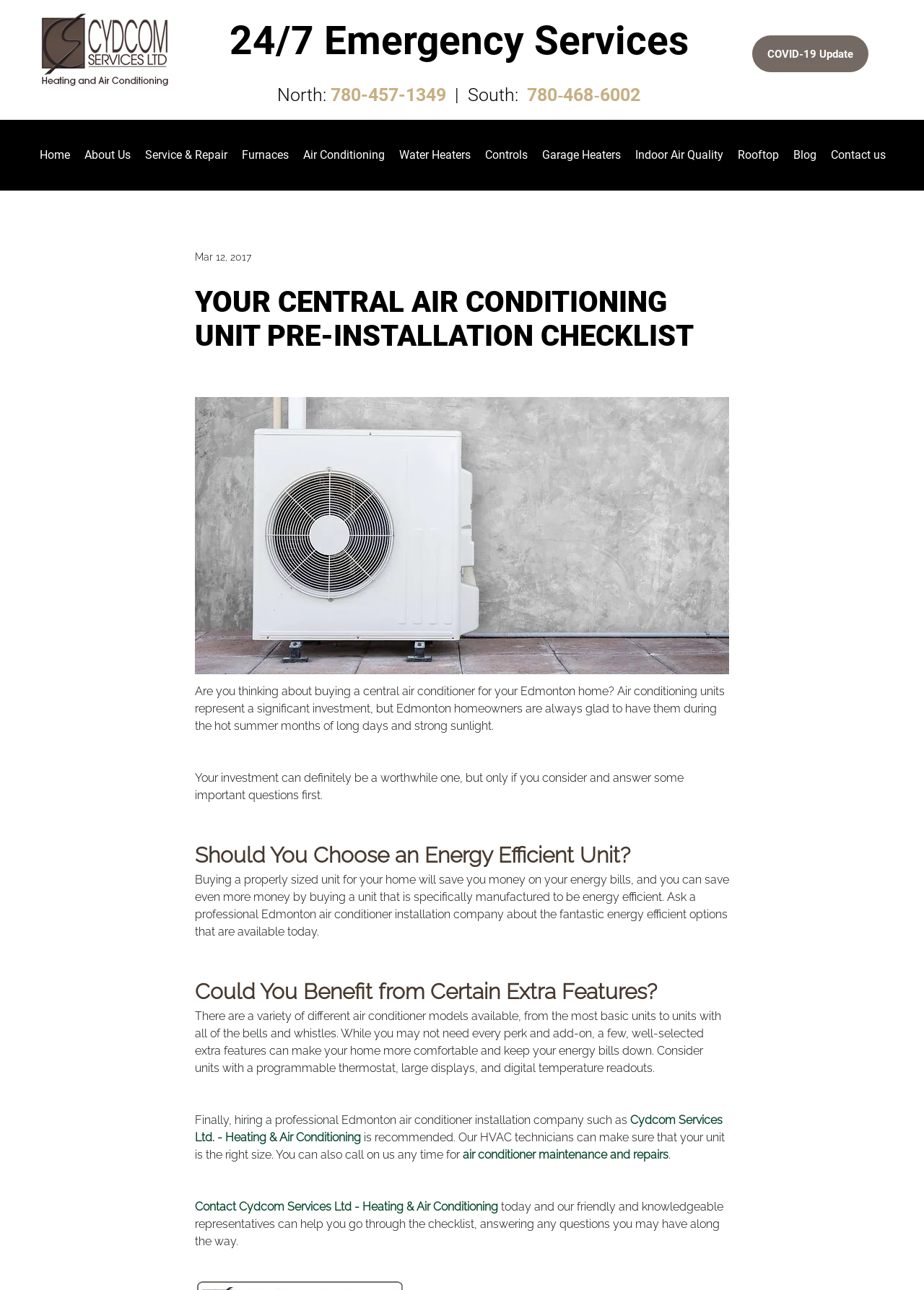What is the recommended action before installing an air conditioner unit?
Observe the image and answer the question with a one-word or short phrase response.

Go through the checklist